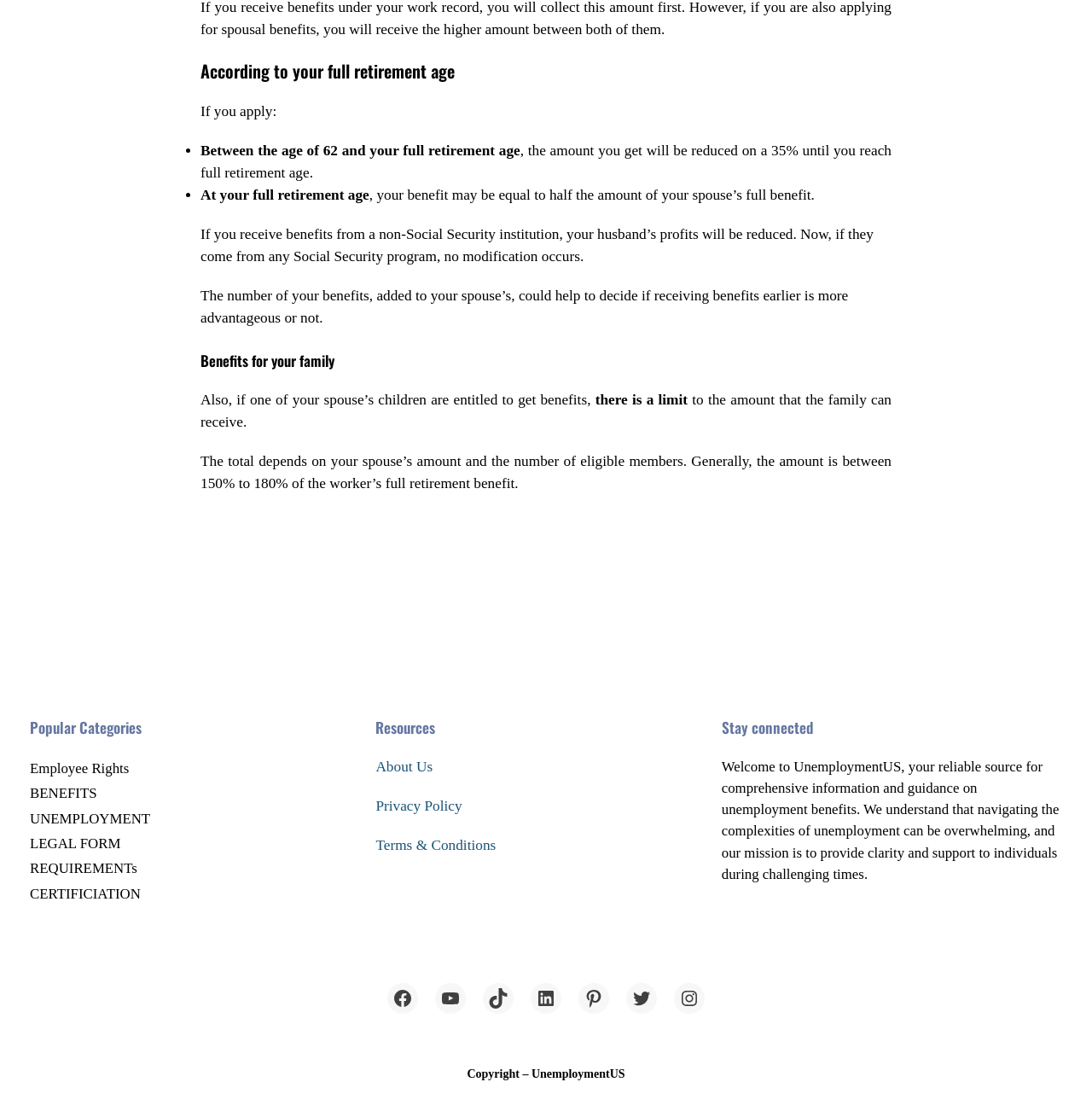Please identify the bounding box coordinates of where to click in order to follow the instruction: "Follow on 'Facebook'".

[0.355, 0.88, 0.383, 0.908]